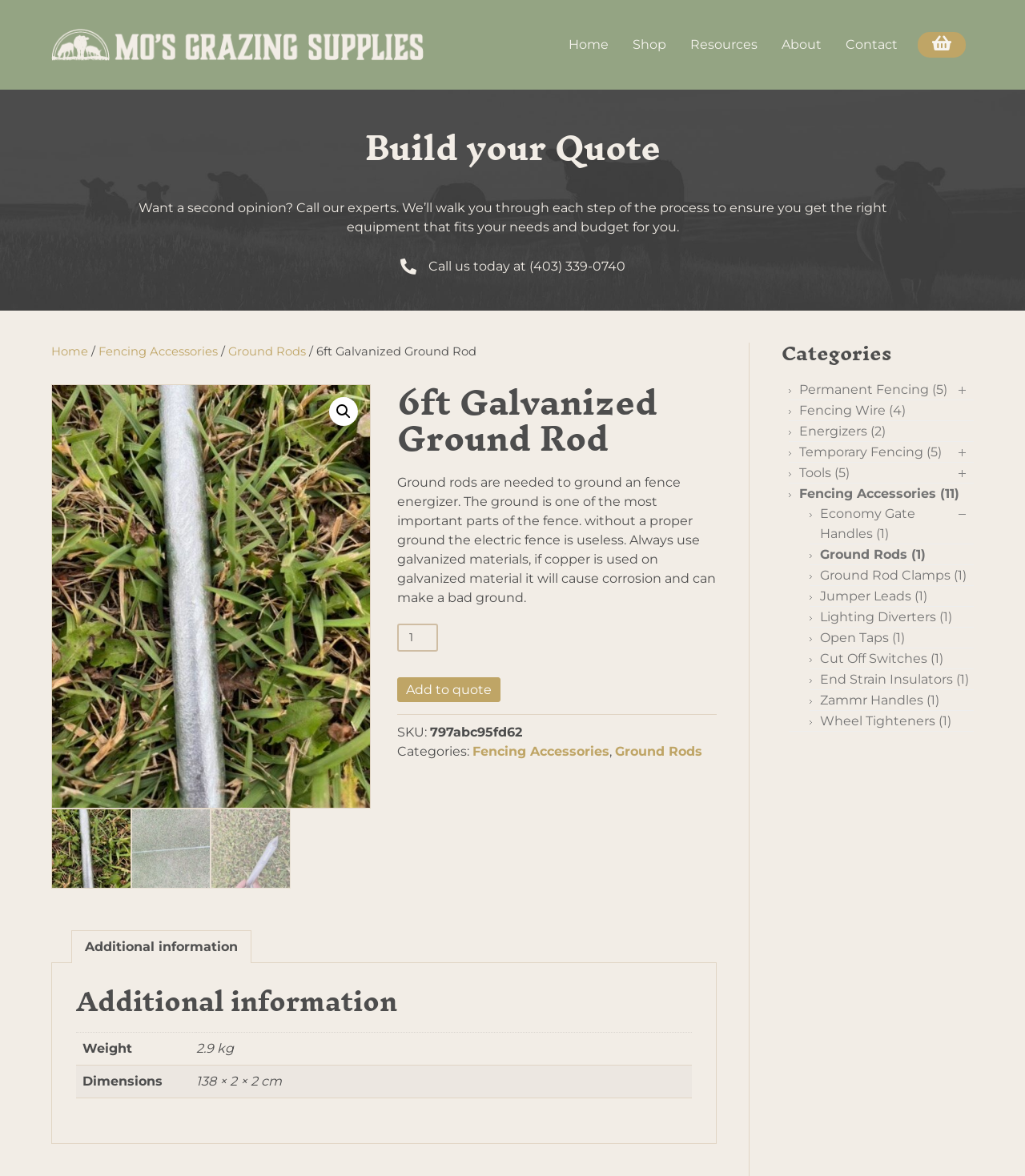Using the image as a reference, answer the following question in as much detail as possible:
What is the material of the 6ft ground rod?

The webpage mentions that the 6ft ground rod is galvanized, and it also advises to always use galvanized materials, implying that the material of the 6ft ground rod is galvanized.